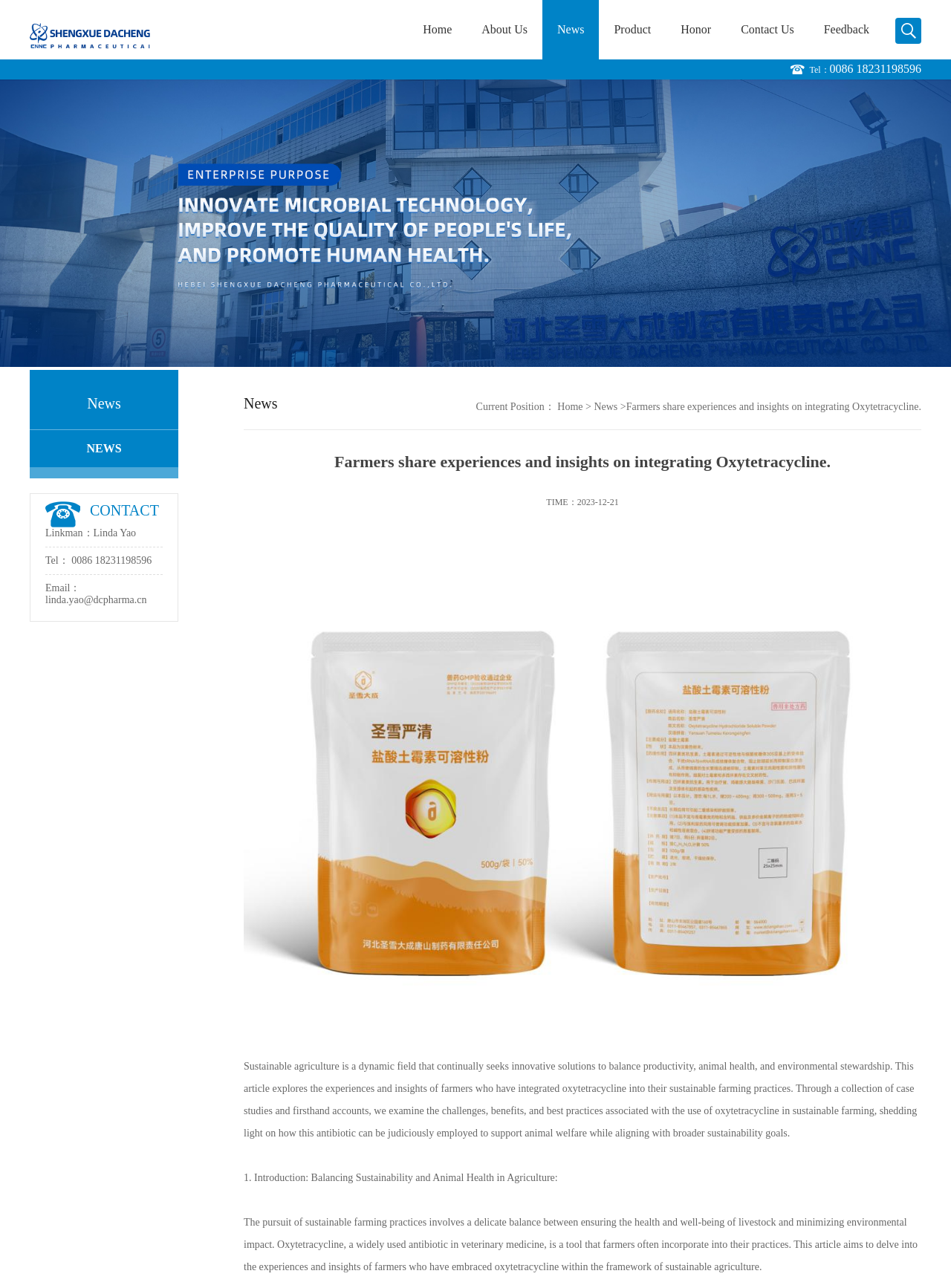Find the bounding box coordinates for the area that must be clicked to perform this action: "Click Tel link".

[0.872, 0.048, 0.969, 0.058]